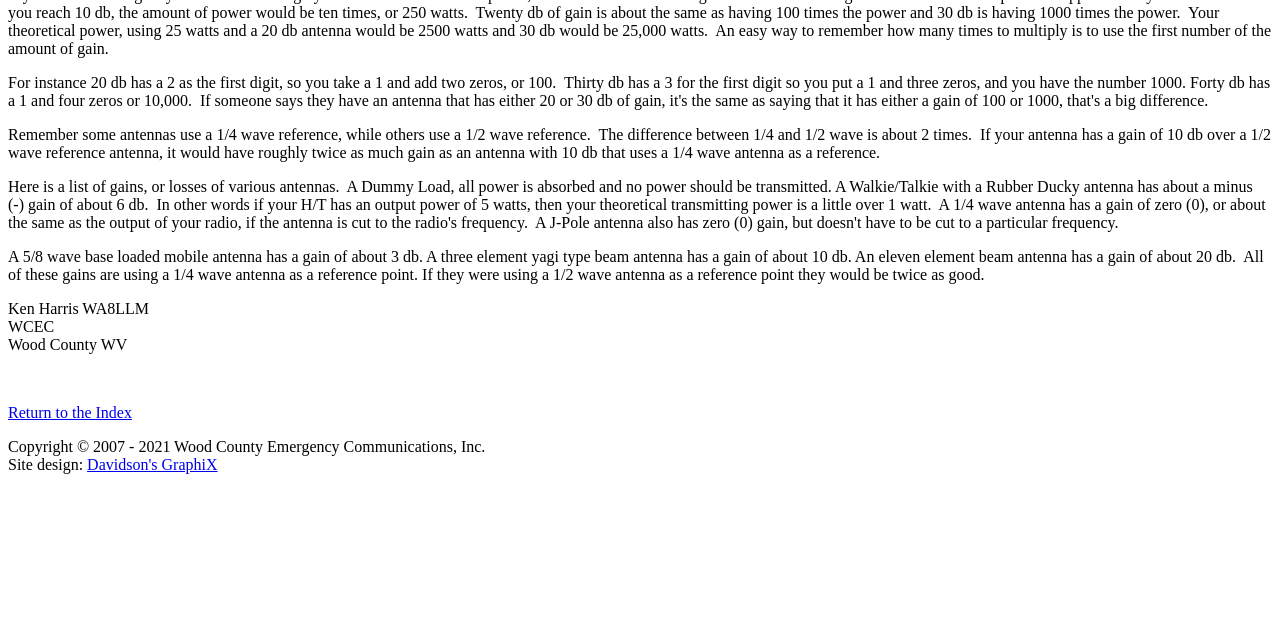Locate the bounding box of the user interface element based on this description: "Return to the Index".

[0.006, 0.631, 0.103, 0.658]